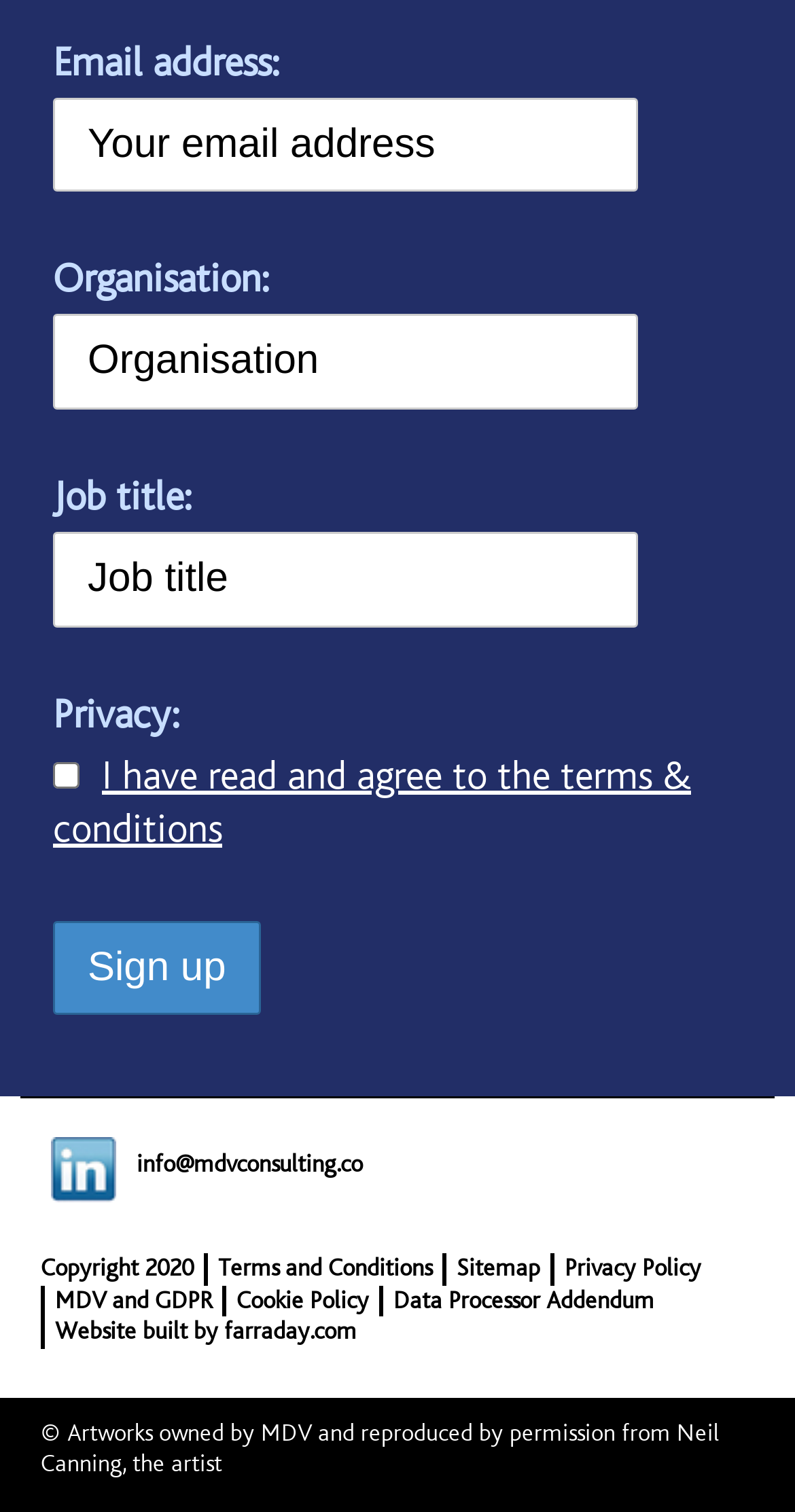Please provide a comprehensive response to the question based on the details in the image: What is the image on the LinkedIn link?

The LinkedIn link is accompanied by an image, which is likely the LinkedIn logo. This is a common practice in website design, where social media links are accompanied by their respective logos.